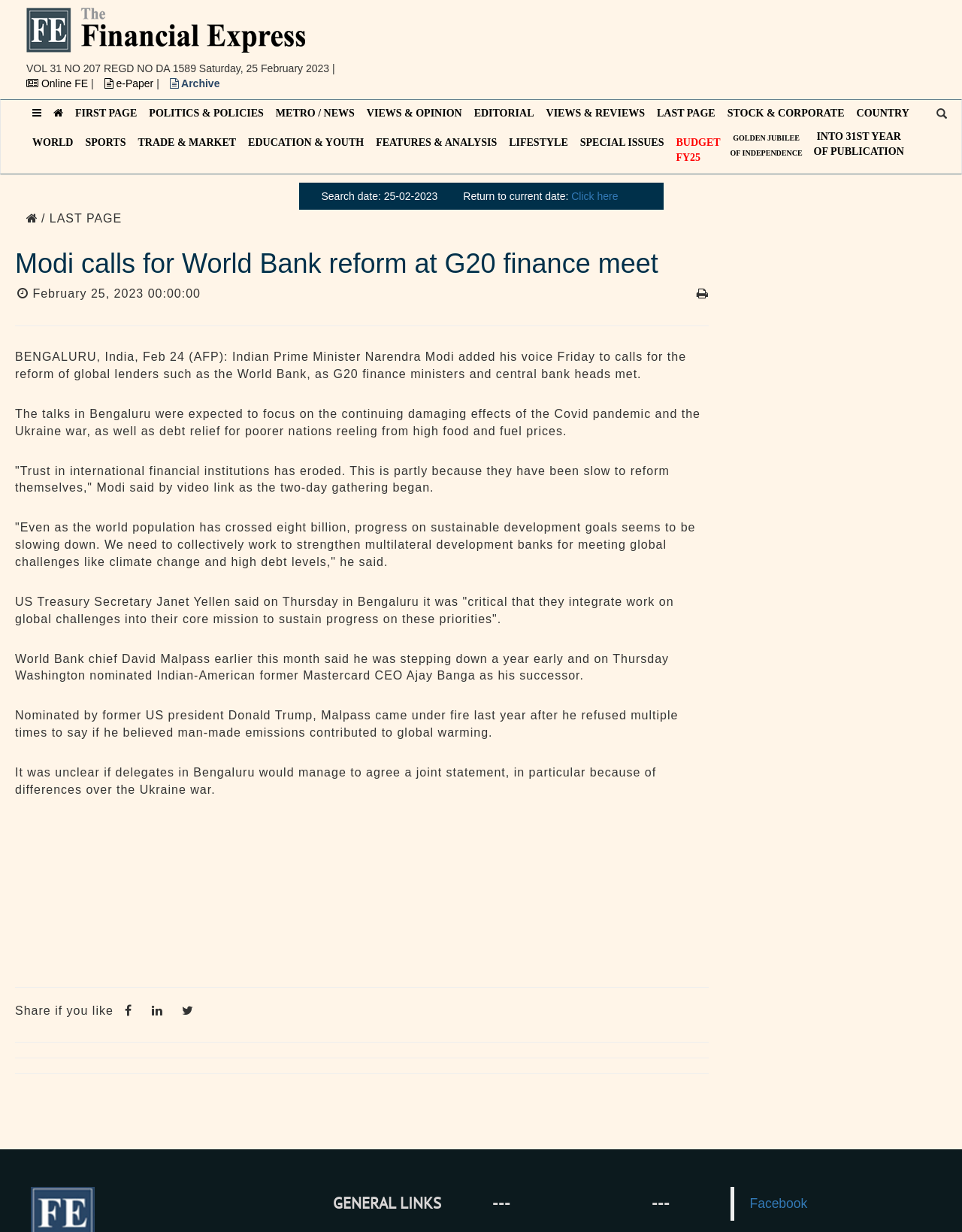Find the bounding box coordinates for the element that must be clicked to complete the instruction: "Search for a specific date". The coordinates should be four float numbers between 0 and 1, indicated as [left, top, right, bottom].

[0.334, 0.154, 0.455, 0.164]